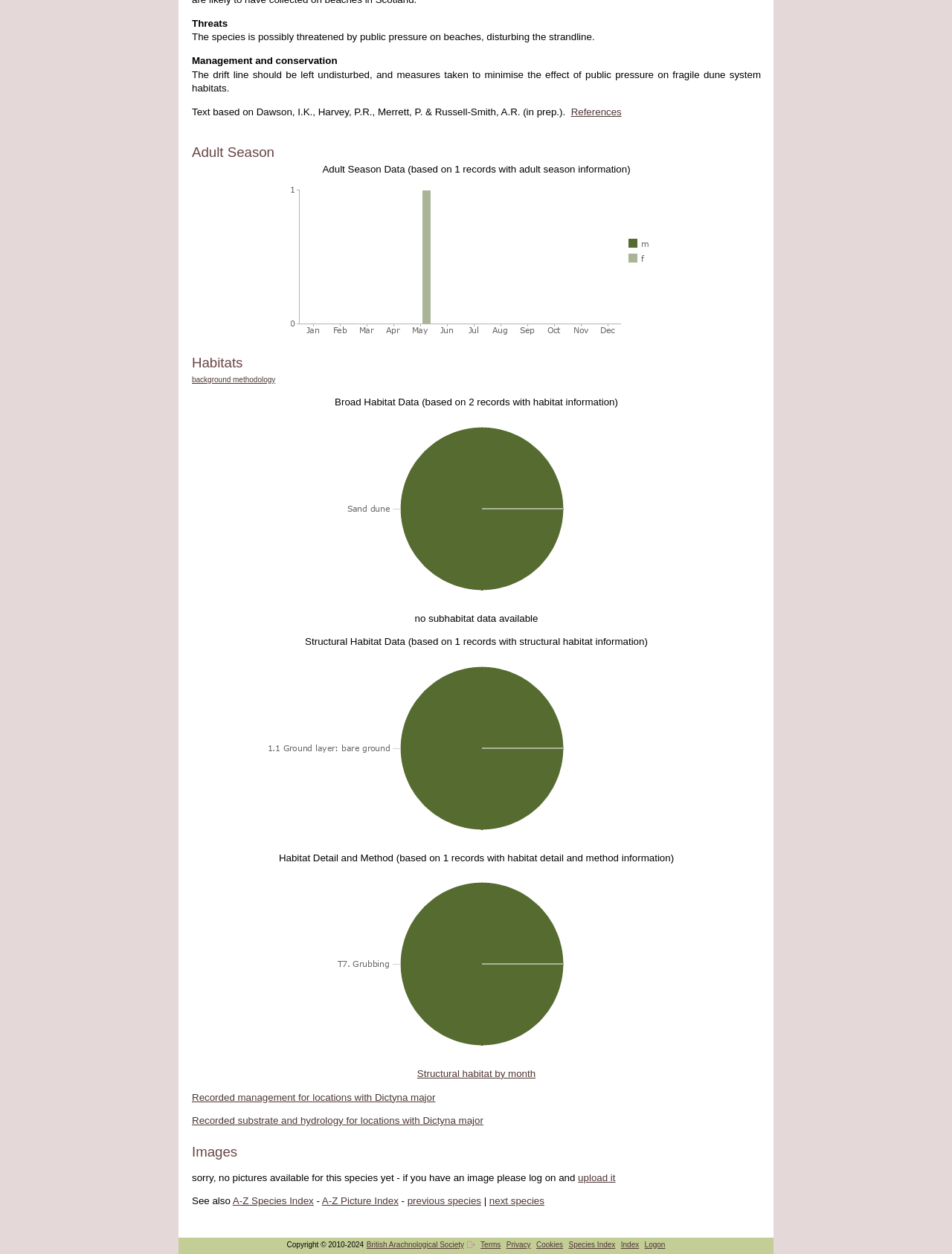Could you highlight the region that needs to be clicked to execute the instruction: "View references"?

[0.6, 0.085, 0.653, 0.094]